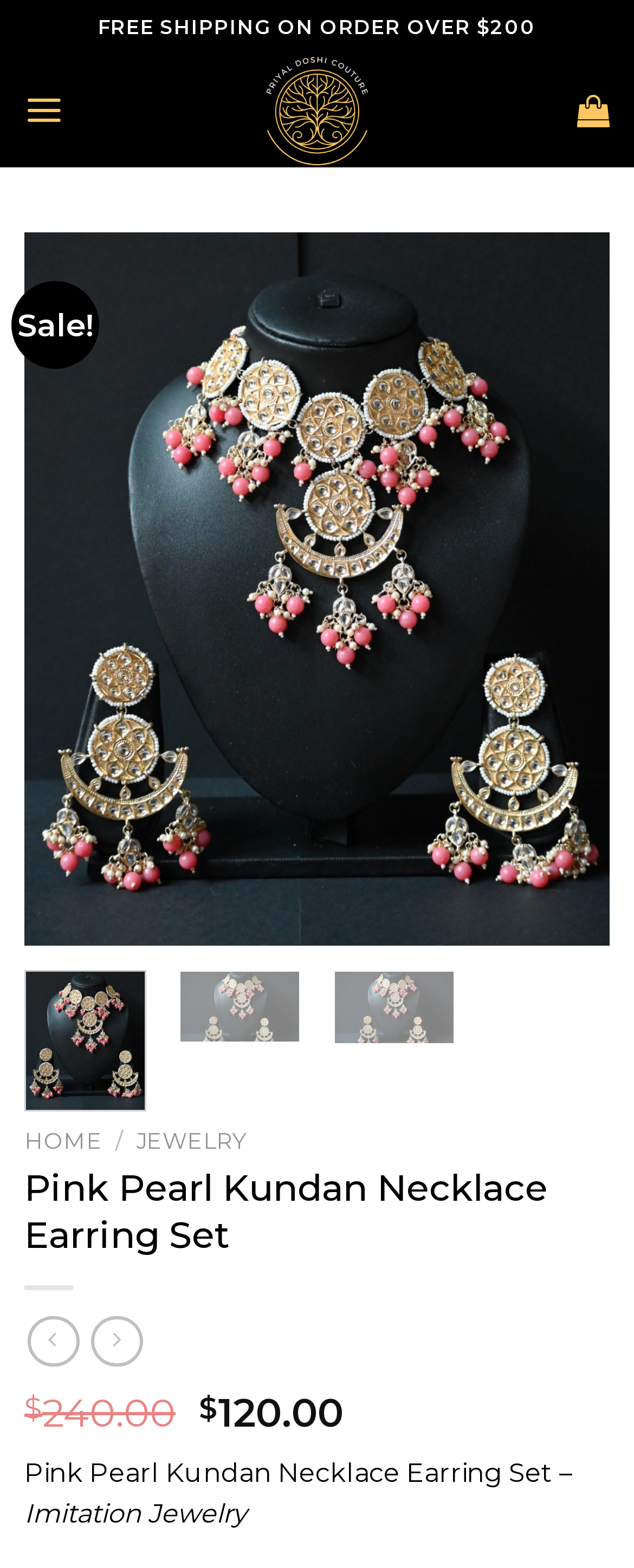Detail the various sections and features present on the webpage.

This webpage is about a Pink Pearl Kundan Necklace Earring Set, an imitation jewelry product. At the top, there is a notification about free shipping on orders over $200. Below it, there is a logo of "priyaldoshicouture" with a link to the website's main page. To the right of the logo, there is a menu link. 

On the top-right corner, there is a shopping cart icon. Below it, there is a table with a "Sale!" notification. 

The main content of the page is an image of the Pink Pearl Kundan Necklace Earring Set, which is a large, central element. Above the image, there is a link to the product's details. Below the image, there are navigation buttons to view previous and next products. 

To the right of the image, there is a product description section. It starts with the product name, followed by a smaller image of the product. Below the smaller image, there are links to the website's home page, jewelry section, and other navigation links. 

Further down, there is a section with social media links and a price tag of $120.00. At the bottom, there is a product title and a subtitle describing the product as an imitation jewelry item.